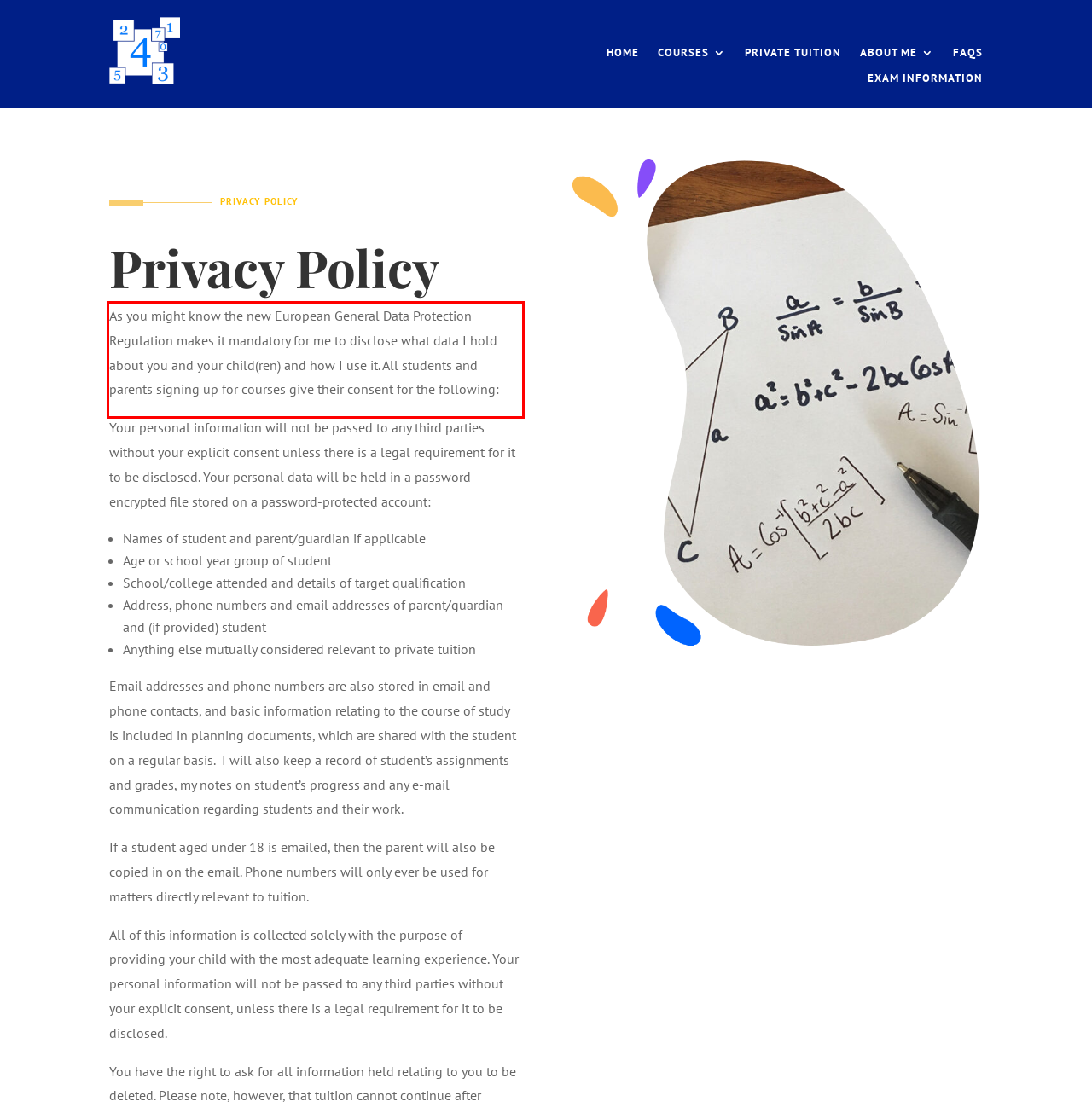Using OCR, extract the text content found within the red bounding box in the given webpage screenshot.

As you might know the new European General Data Protection Regulation makes it mandatory for me to disclose what data I hold about you and your child(ren) and how I use it. All students and parents signing up for courses give their consent for the following: